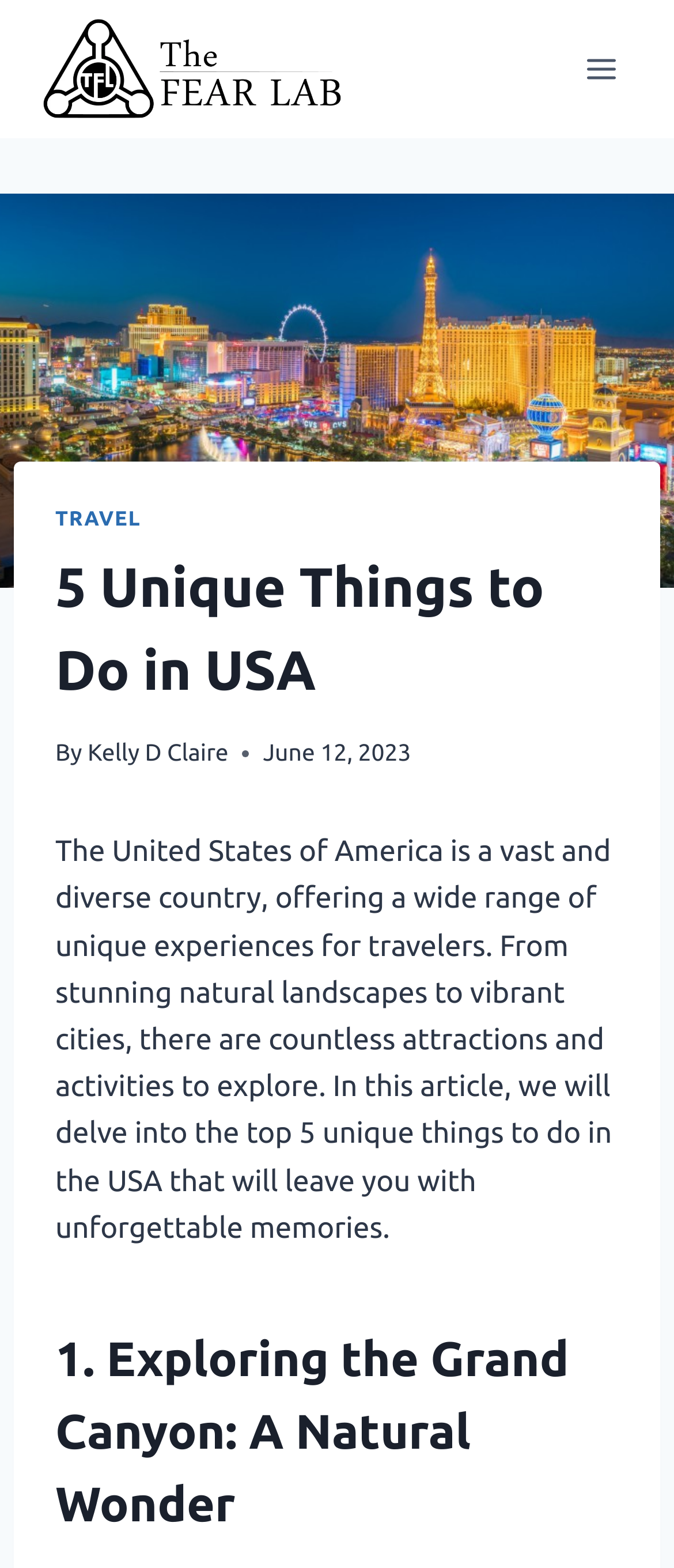What is the date of the article?
Please provide a single word or phrase as the answer based on the screenshot.

June 12, 2023